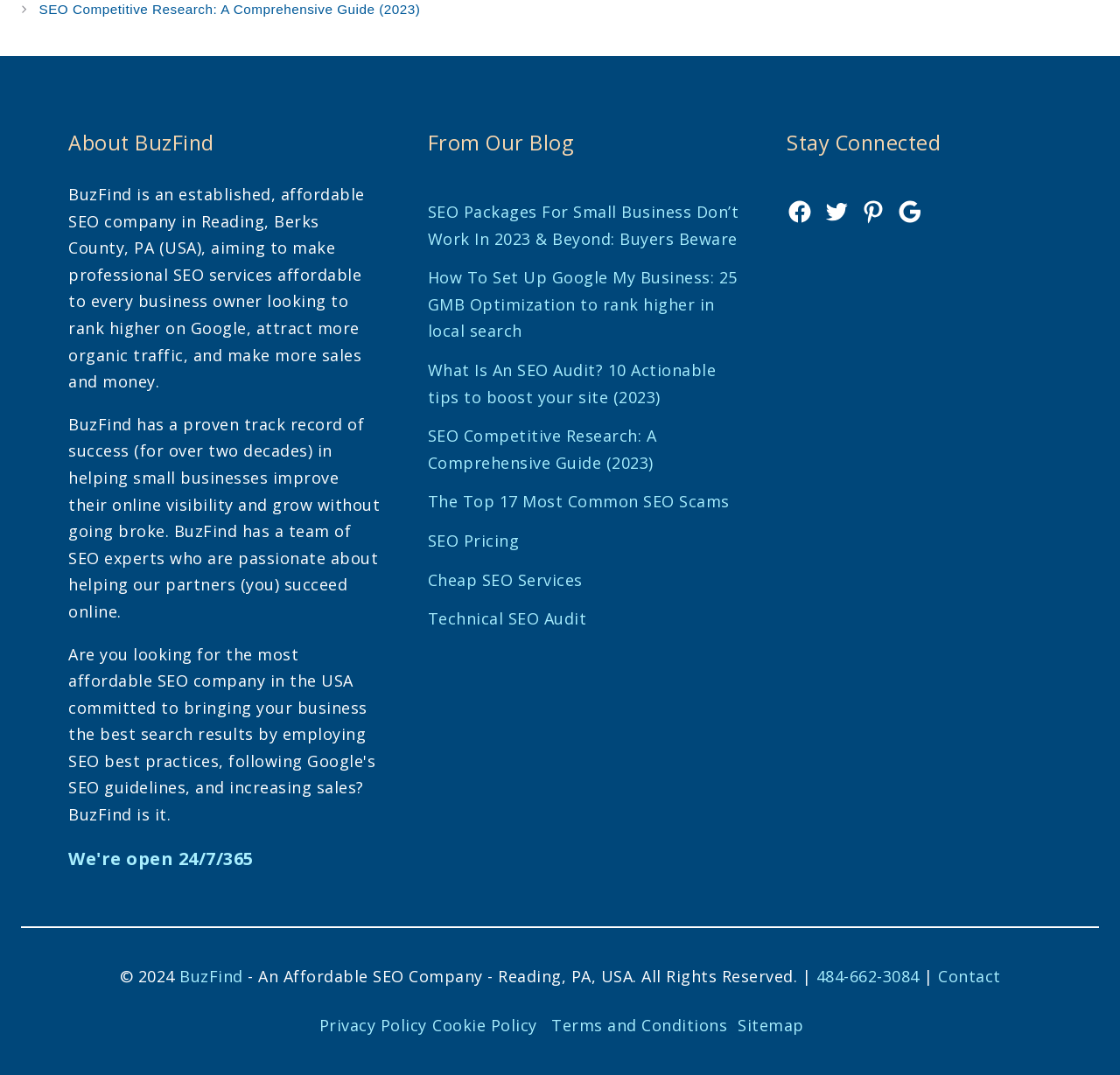Show the bounding box coordinates of the region that should be clicked to follow the instruction: "Check the next post 'How to make a small daisy'."

None